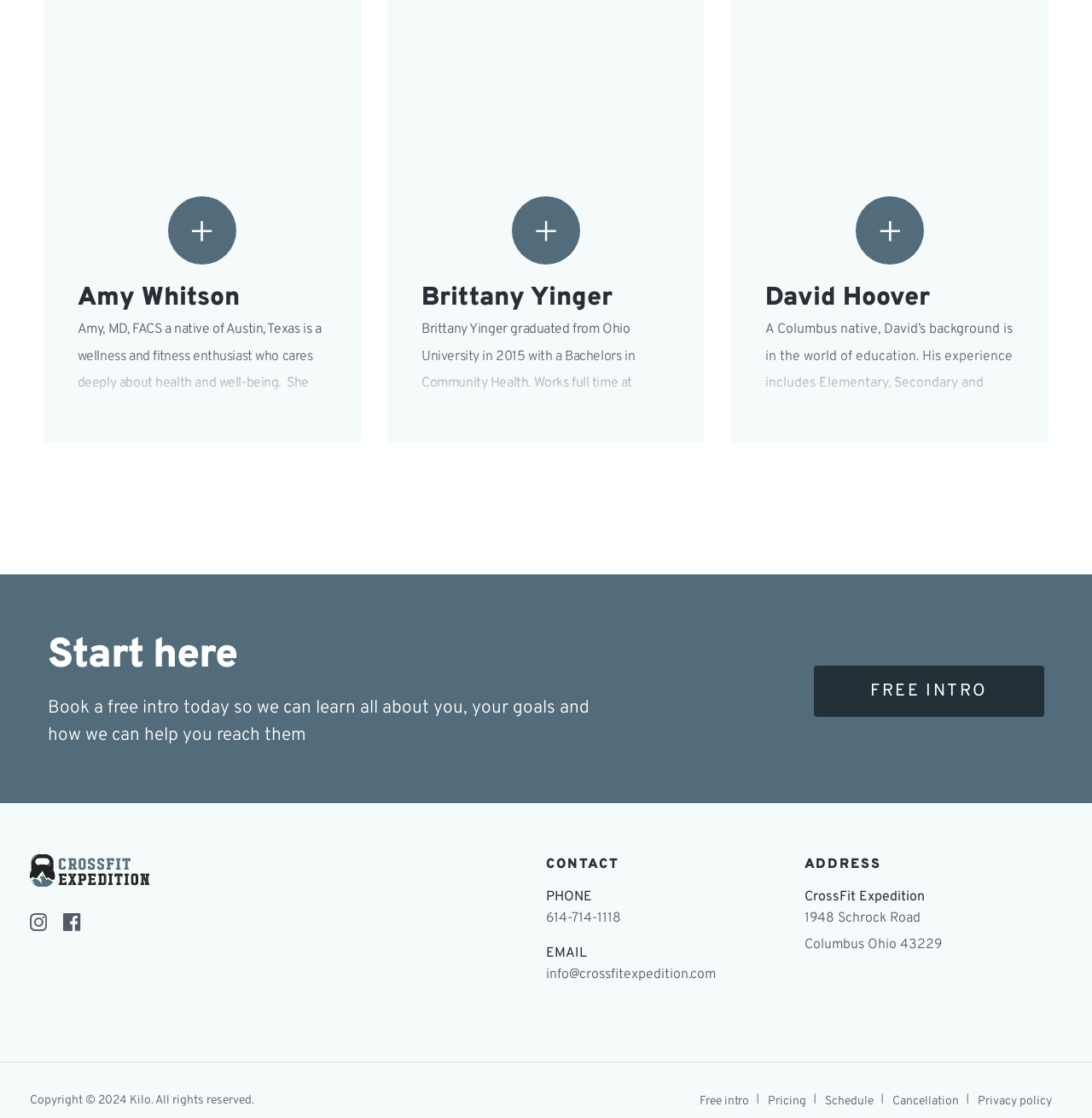Identify the bounding box coordinates of the region I need to click to complete this instruction: "View our address".

[0.736, 0.795, 0.973, 0.858]